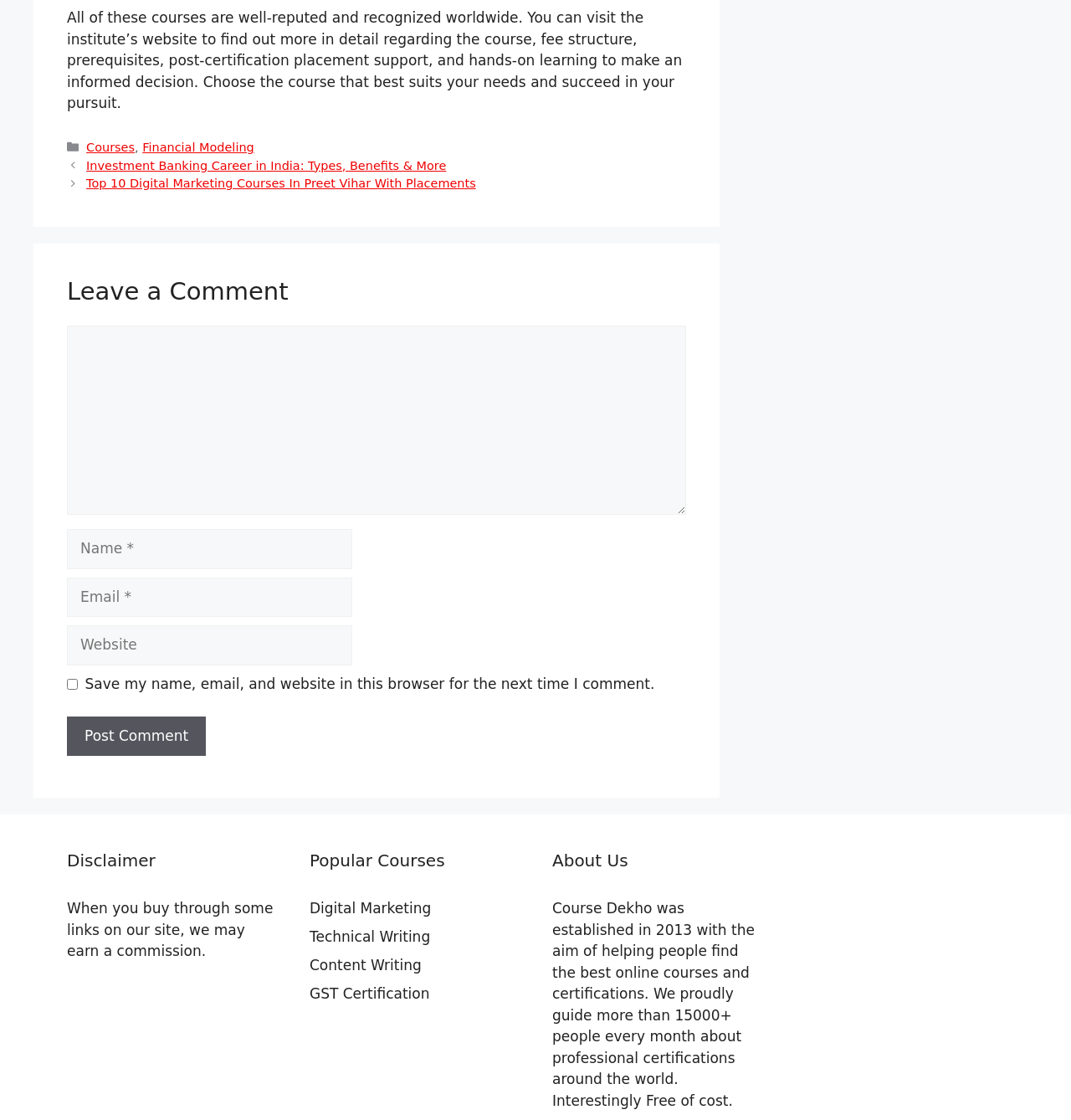Can you find the bounding box coordinates for the element to click on to achieve the instruction: "Click on the 'Previous' link"?

[0.081, 0.142, 0.417, 0.154]